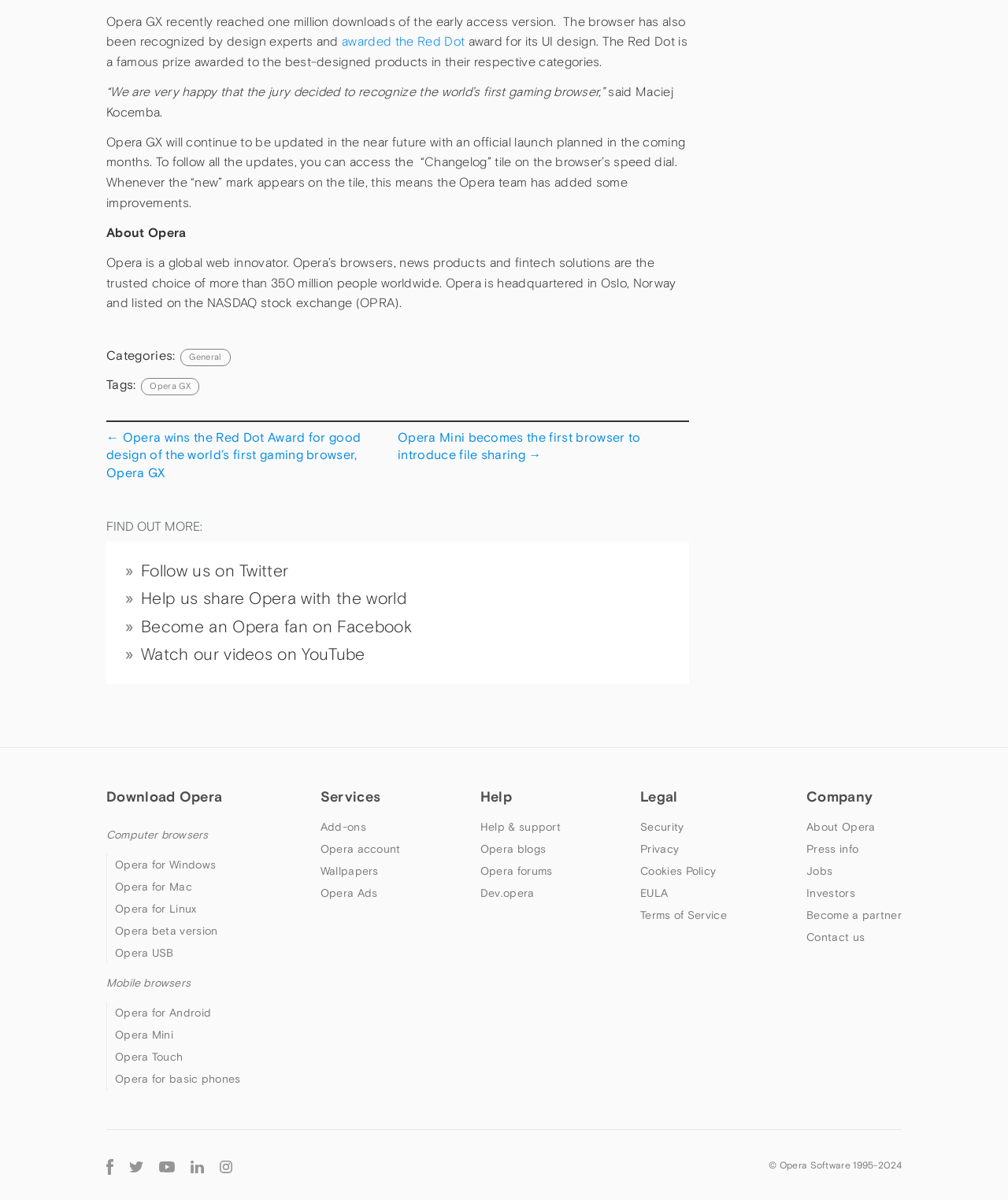Using the provided element description, identify the bounding box coordinates as (top-left x, top-left y, bottom-right x, bottom-right y). Ensure all values are between 0 and 1. Description: Watch our videos on YouTube

[0.14, 0.537, 0.362, 0.553]